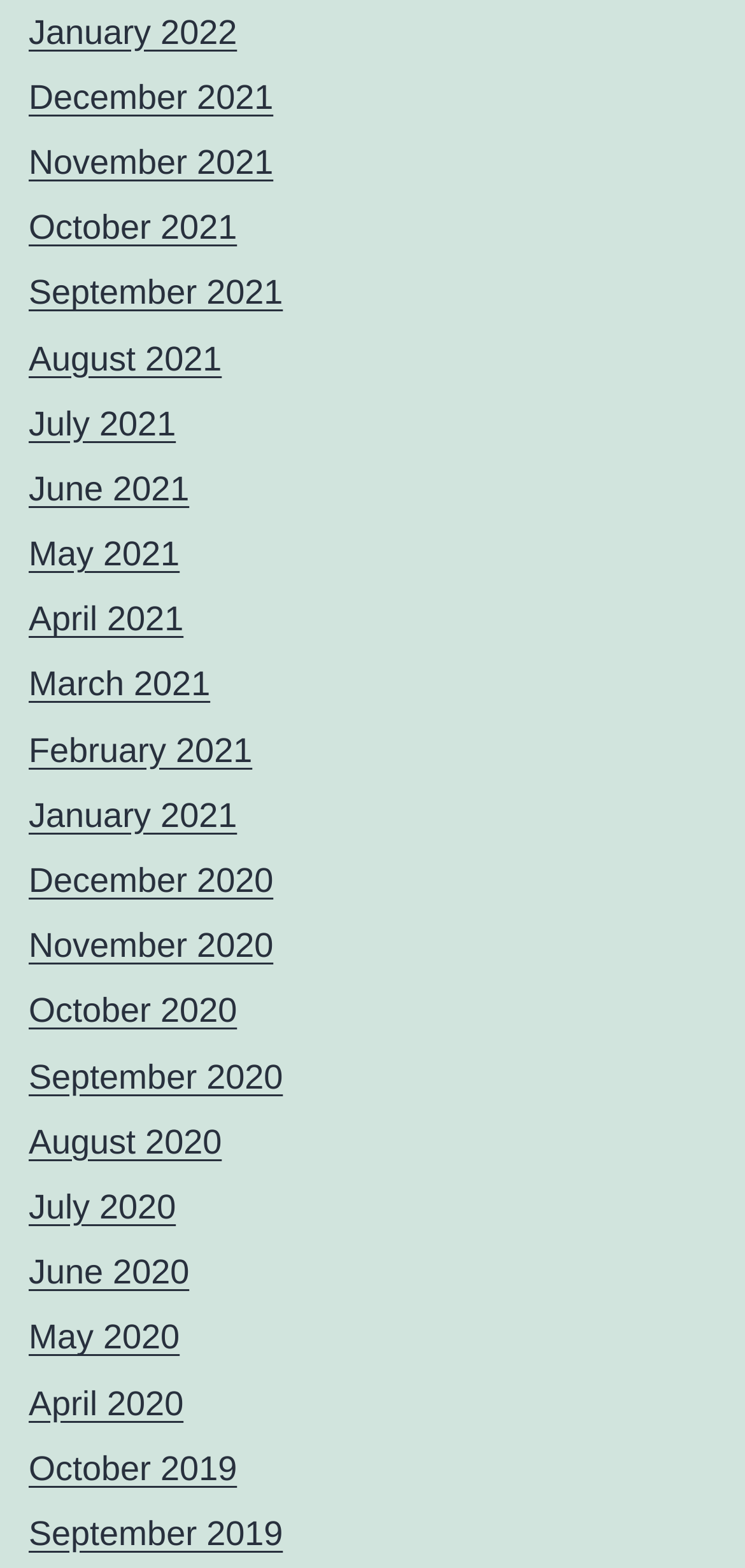Please provide a comprehensive response to the question based on the details in the image: How many months are listed?

I counted the number of link elements with month and year text, and there are 24 of them, ranging from January 2022 to October 2019.